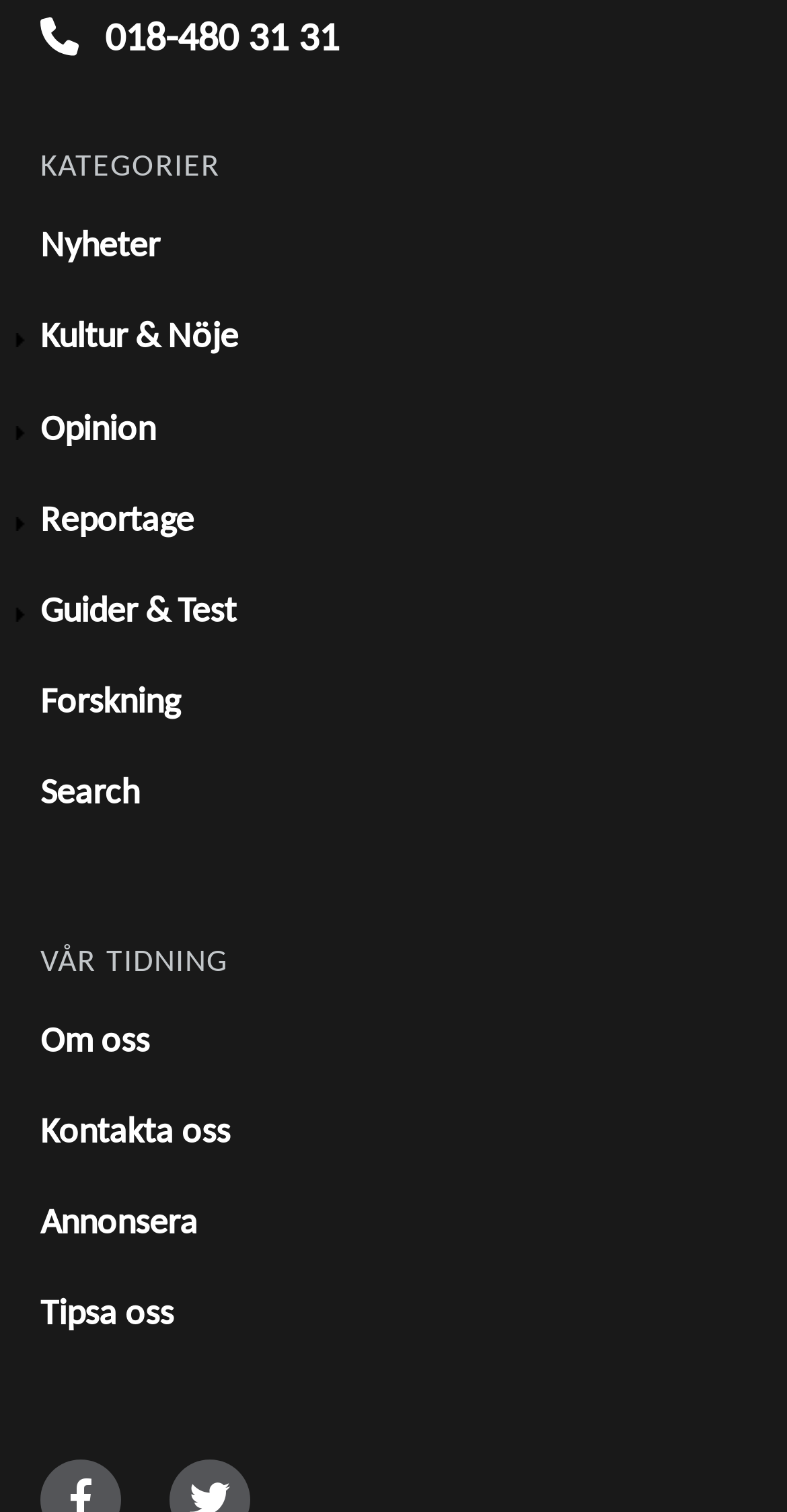Respond with a single word or short phrase to the following question: 
What categories are available in the navigation menu?

News, Culture, Opinion, etc.